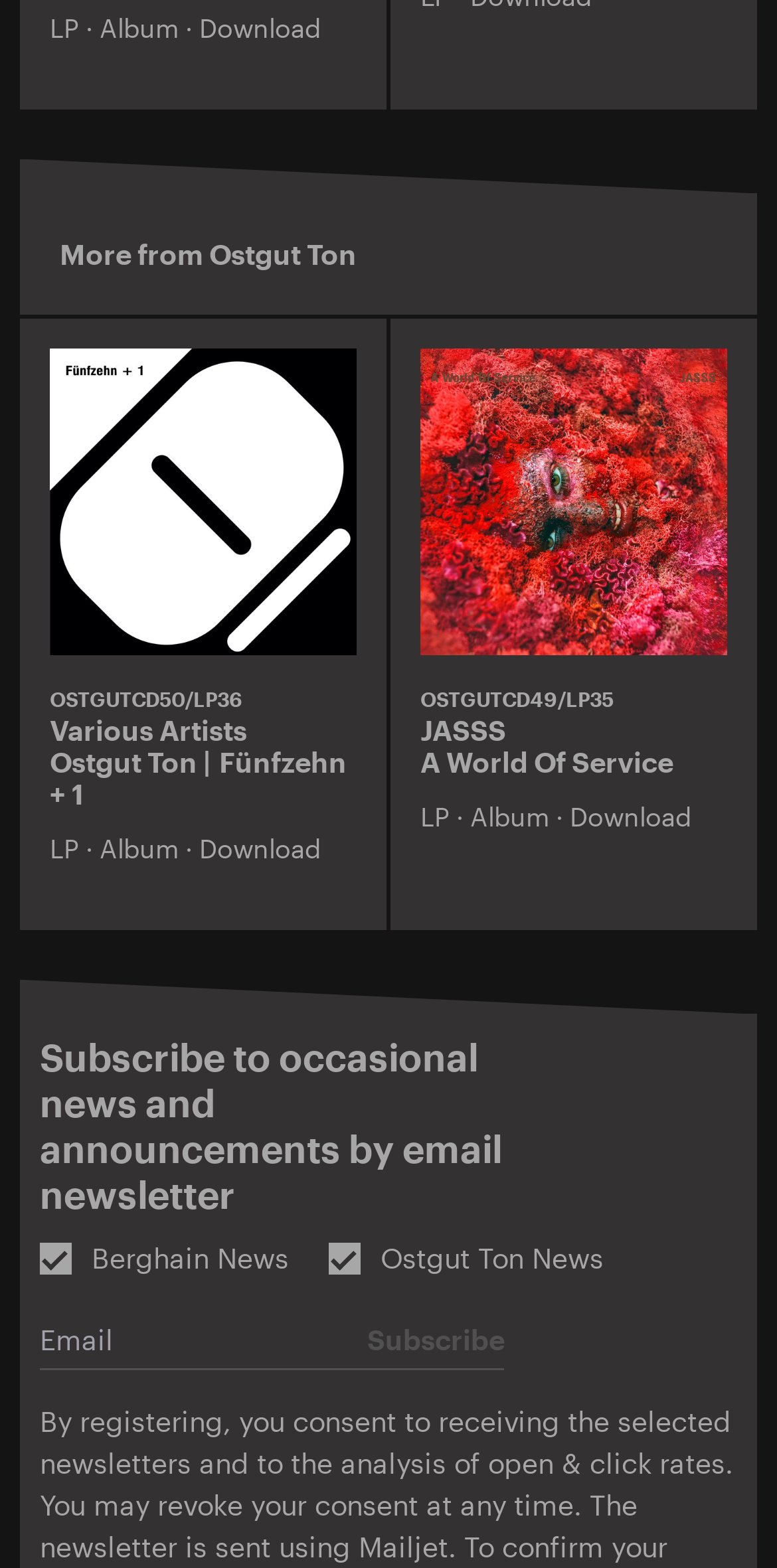What is the label of the first checkbox?
From the image, provide a succinct answer in one word or a short phrase.

Subscribe to club newsletter